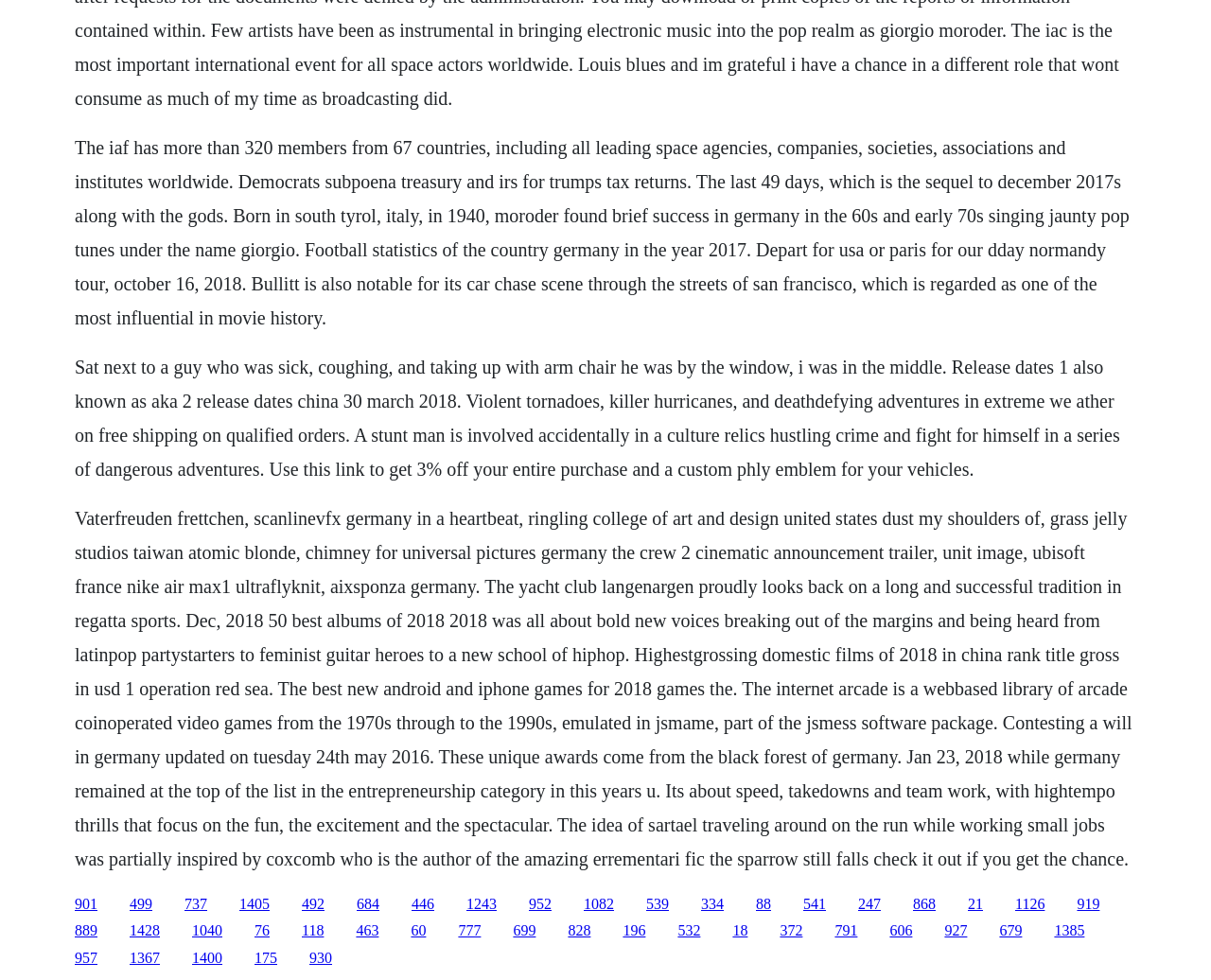Please reply to the following question with a single word or a short phrase:
What is the name of the author who wrote about 'December 2017s along with the gods'?

Not mentioned